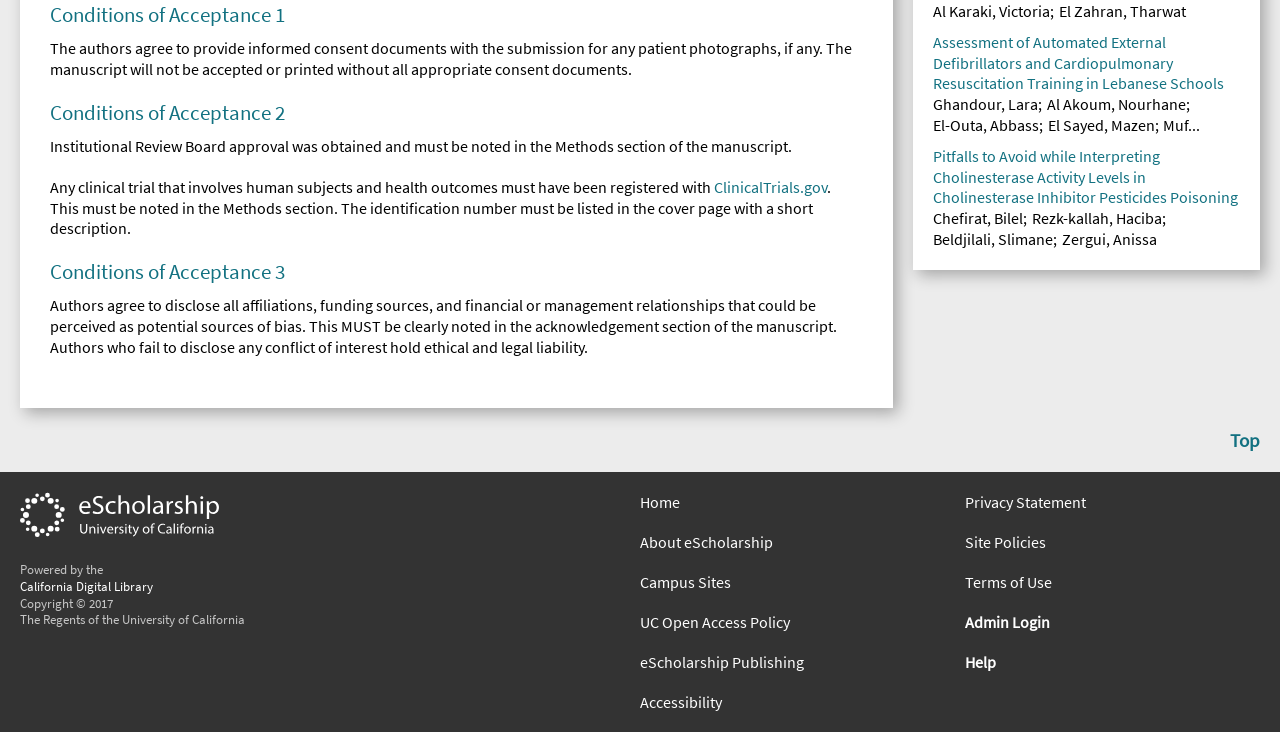Find the bounding box of the UI element described as: "eScholarship Publishing". The bounding box coordinates should be given as four float values between 0 and 1, i.e., [left, top, right, bottom].

[0.5, 0.89, 0.73, 0.917]